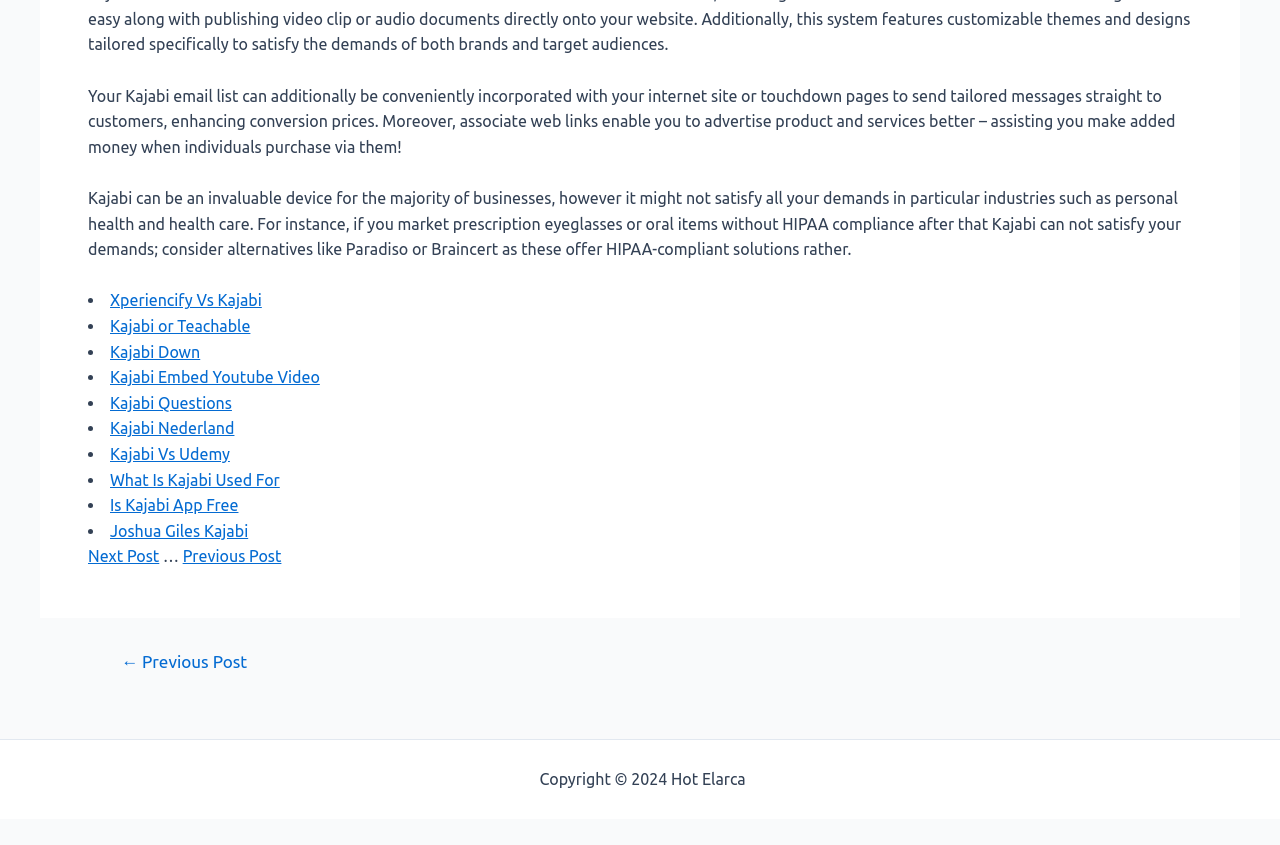Please identify the bounding box coordinates of the element's region that needs to be clicked to fulfill the following instruction: "Click on 'Sitemap'". The bounding box coordinates should consist of four float numbers between 0 and 1, i.e., [left, top, right, bottom].

[0.585, 0.911, 0.632, 0.933]